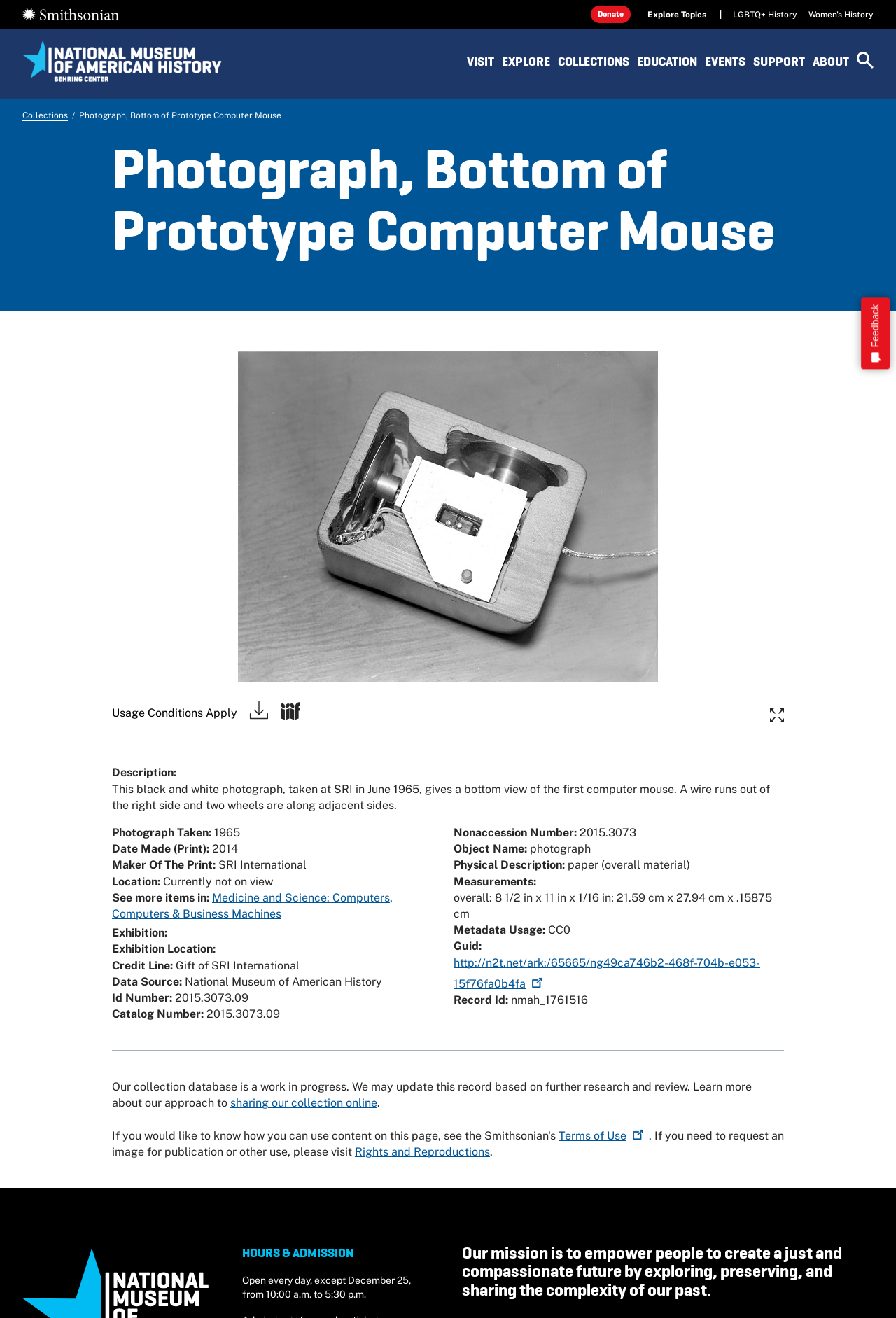Find and provide the bounding box coordinates for the UI element described here: "Education". The coordinates should be given as four float numbers between 0 and 1: [left, top, right, bottom].

[0.711, 0.04, 0.778, 0.06]